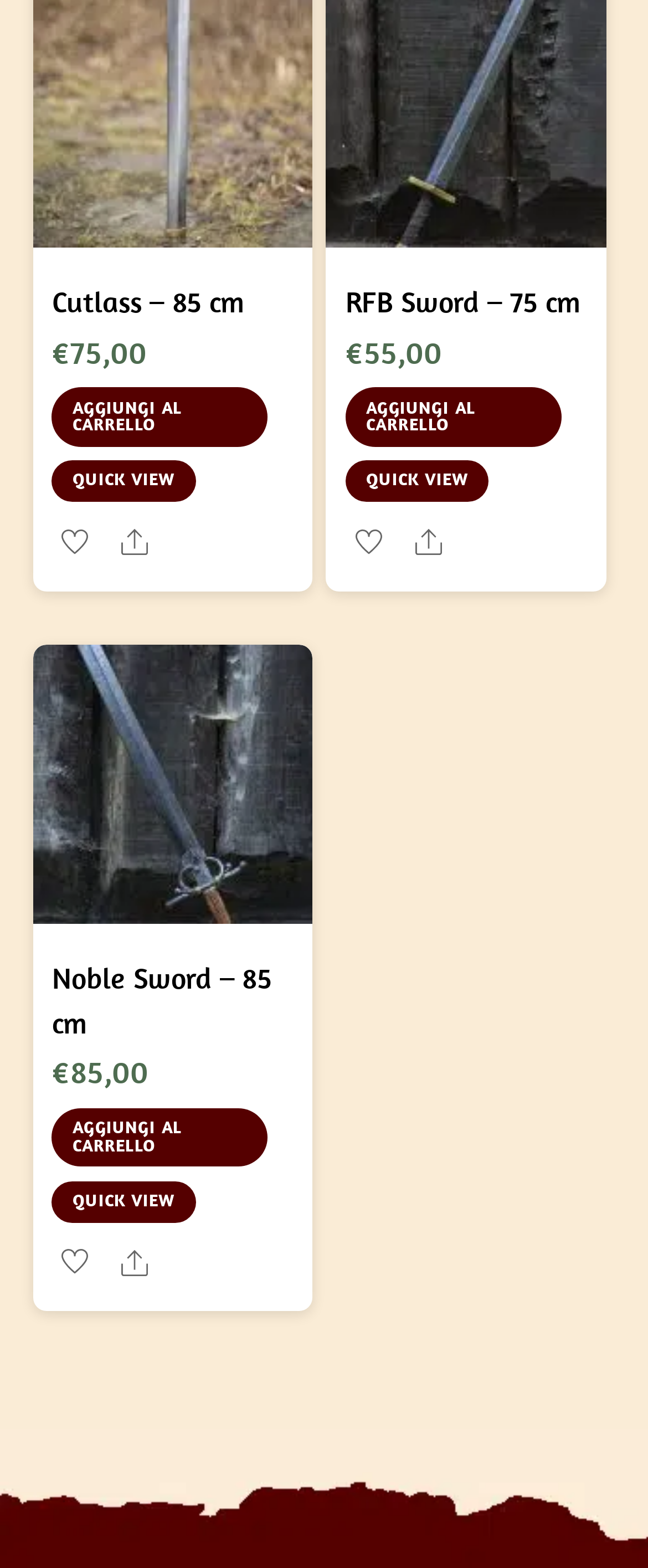Determine the bounding box coordinates of the clickable area required to perform the following instruction: "Quick view Noble Sword – 85 cm". The coordinates should be represented as four float numbers between 0 and 1: [left, top, right, bottom].

[0.08, 0.753, 0.301, 0.779]